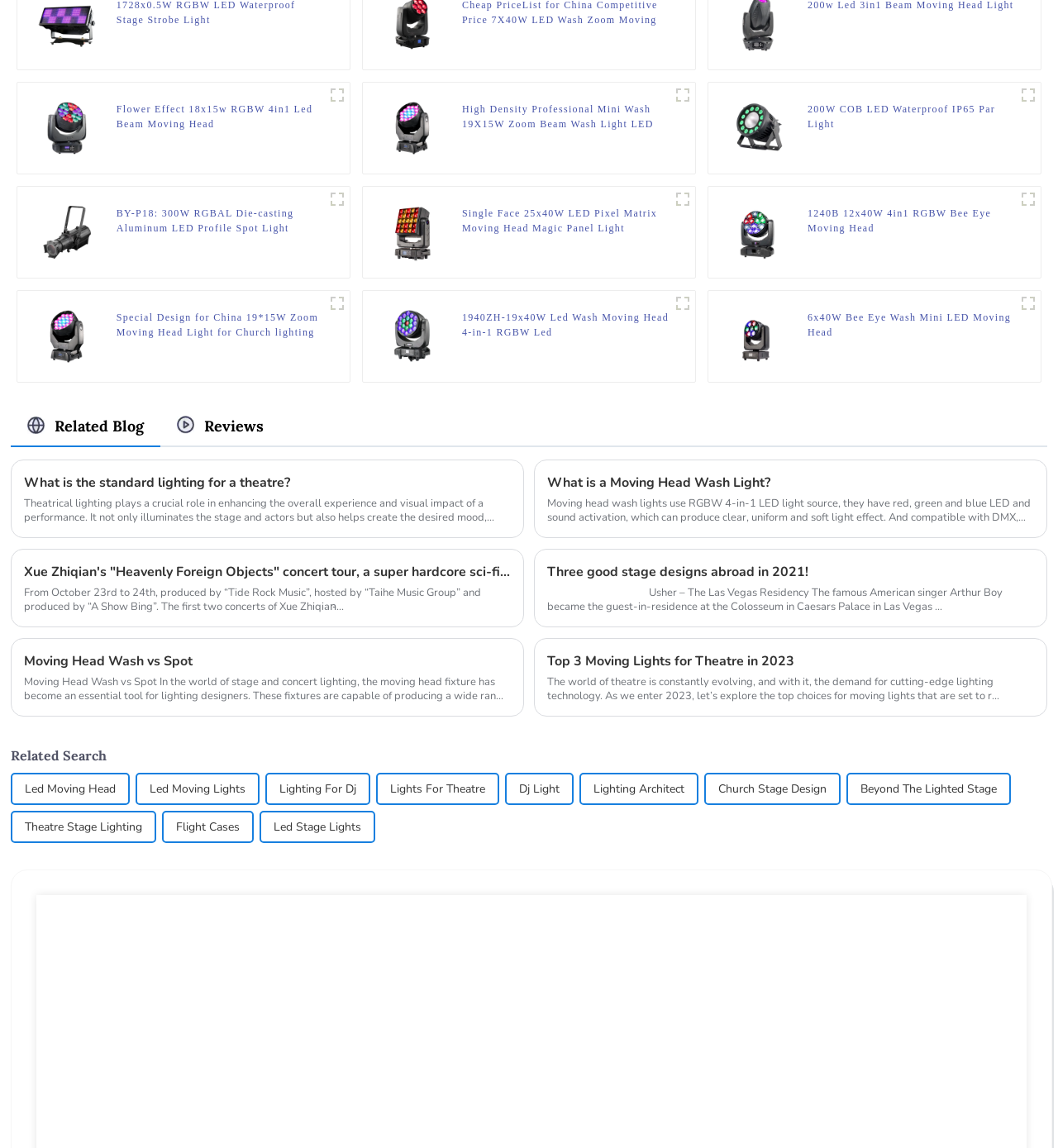Highlight the bounding box coordinates of the region I should click on to meet the following instruction: "Click the 'stage strobe light' link".

[0.032, 0.013, 0.094, 0.026]